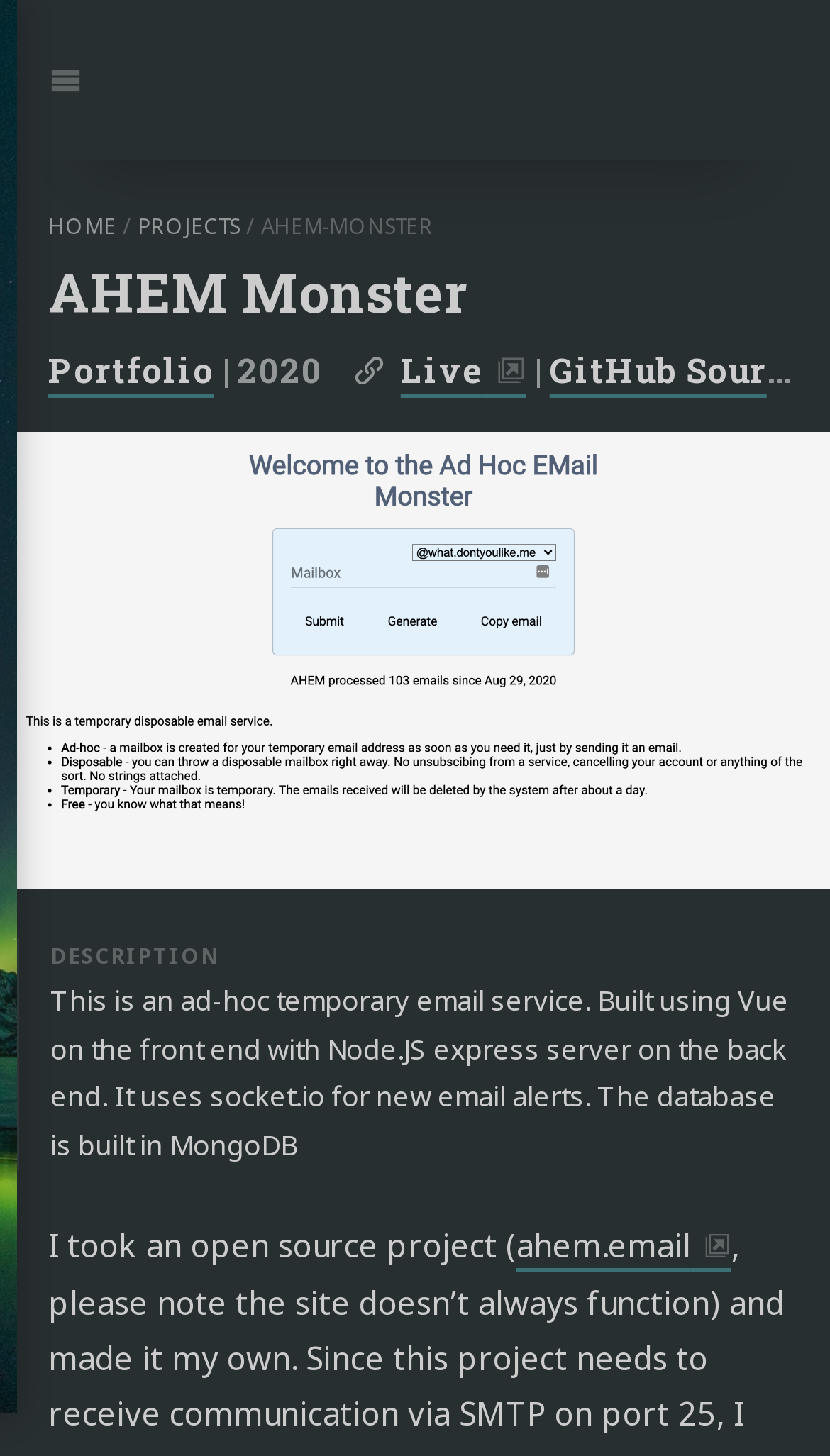Show the bounding box coordinates of the region that should be clicked to follow the instruction: "Check Live."

[0.483, 0.239, 0.634, 0.269]